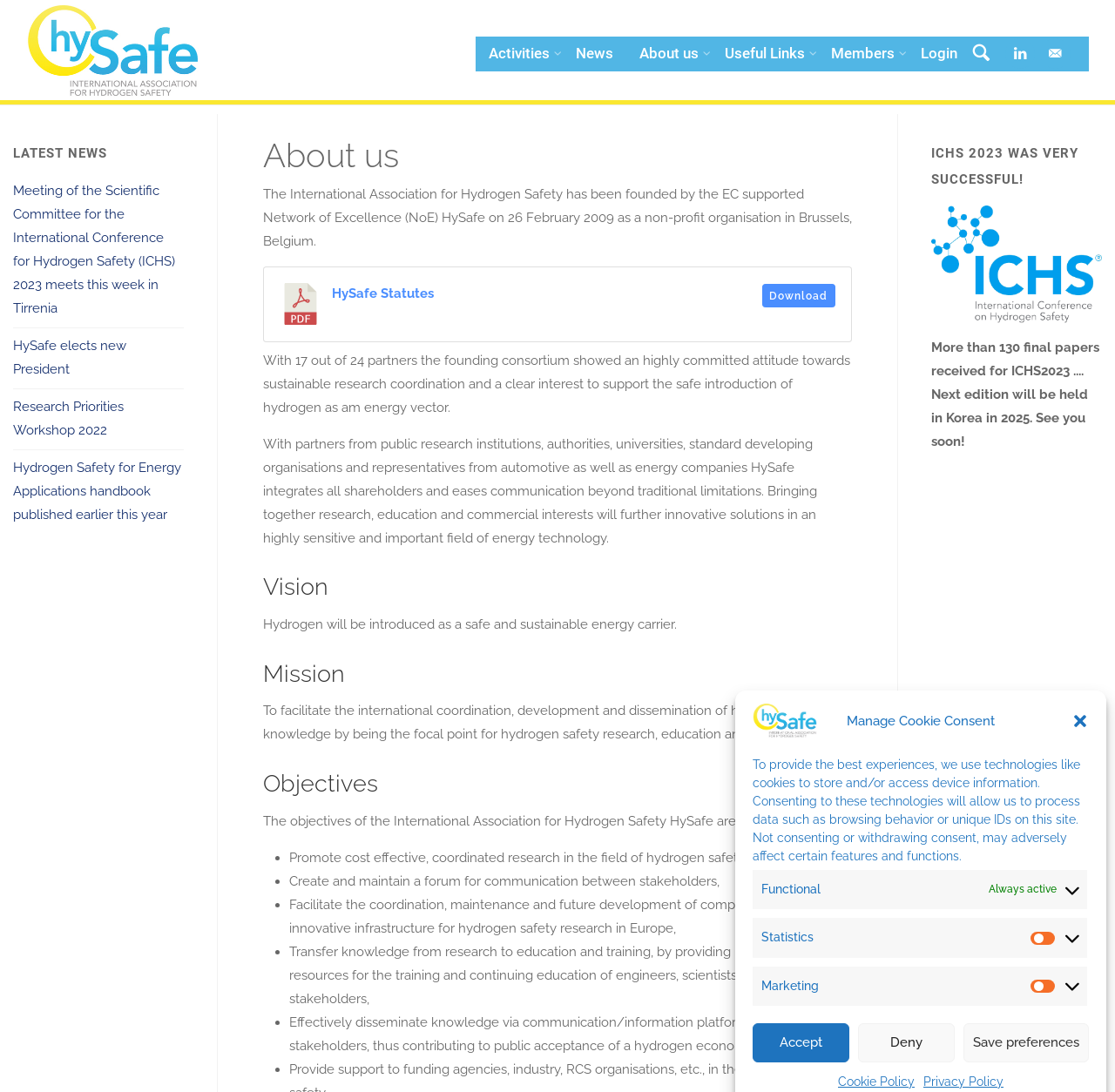Bounding box coordinates are specified in the format (top-left x, top-left y, bottom-right x, bottom-right y). All values are floating point numbers bounded between 0 and 1. Please provide the bounding box coordinate of the region this sentence describes: value="1"

[0.924, 0.851, 0.955, 0.867]